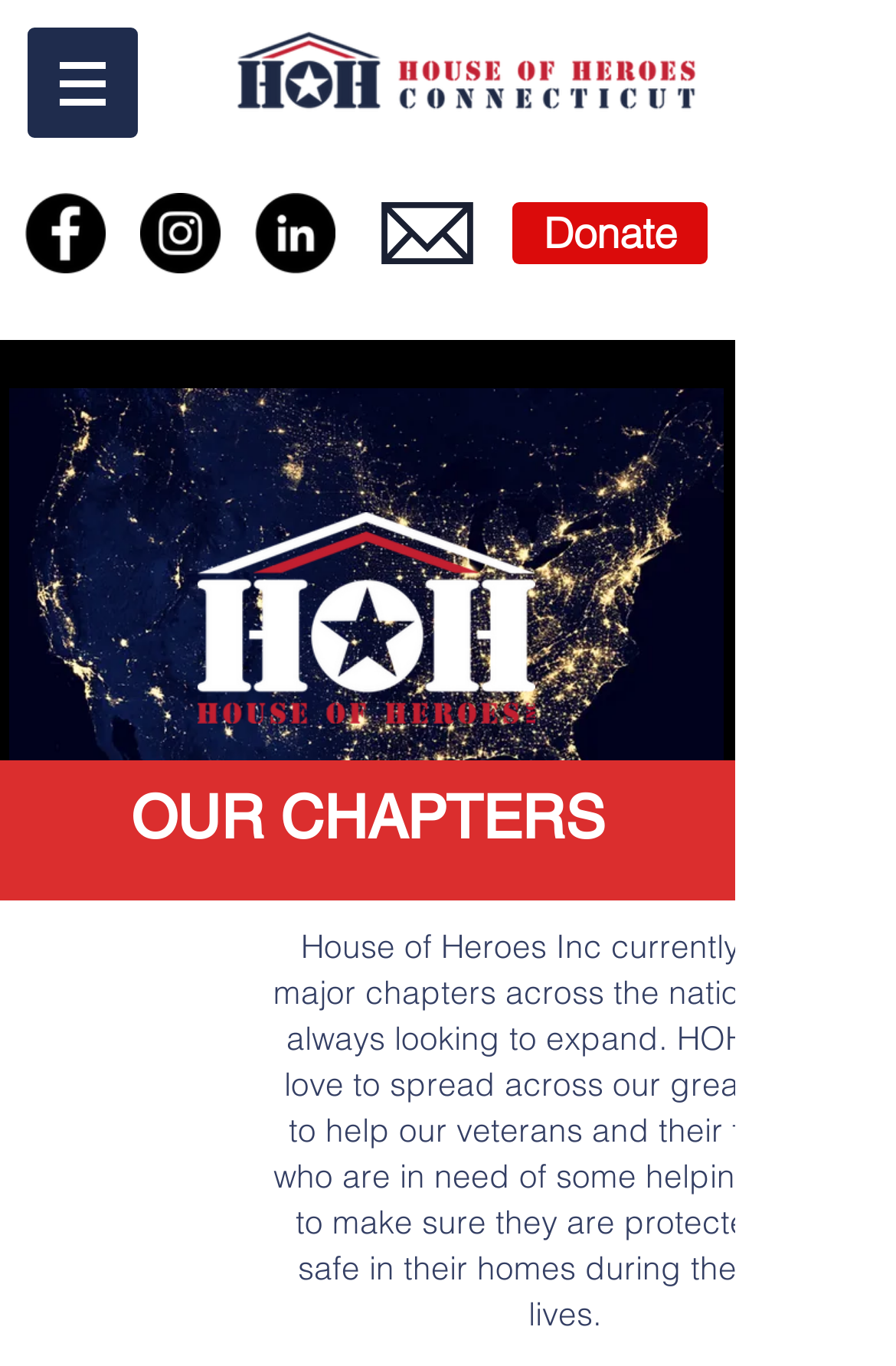What is the purpose of the organization?
Using the information presented in the image, please offer a detailed response to the question.

The purpose of the organization can be inferred from the heading text '...to help our veterans and their families who are in need of some helping hands to make sure they are protected and safe in their homes during their daily lives'.